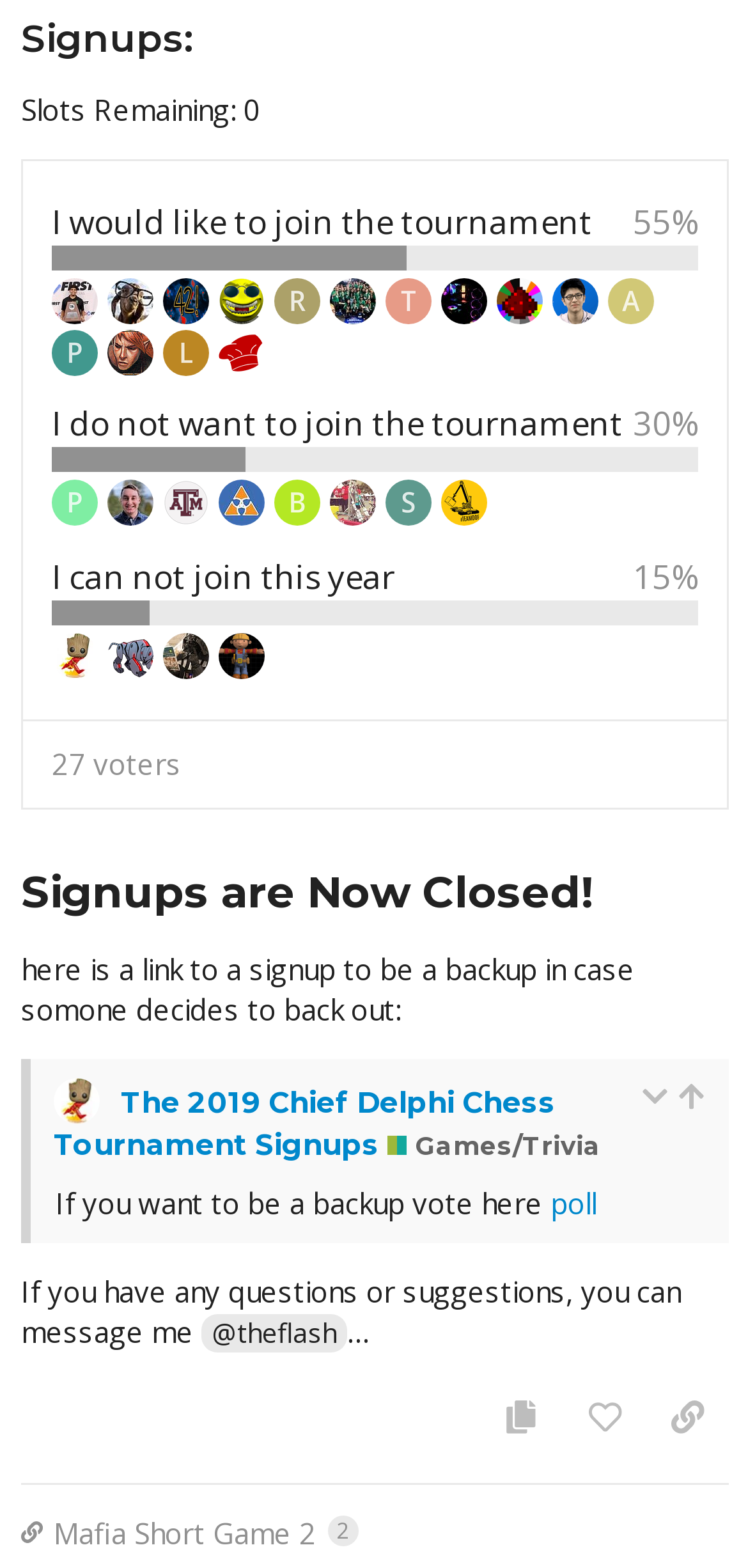What is the current status of signups?
Analyze the image and provide a thorough answer to the question.

The heading 'Signups are Now Closed!' indicates that the signups are no longer open.